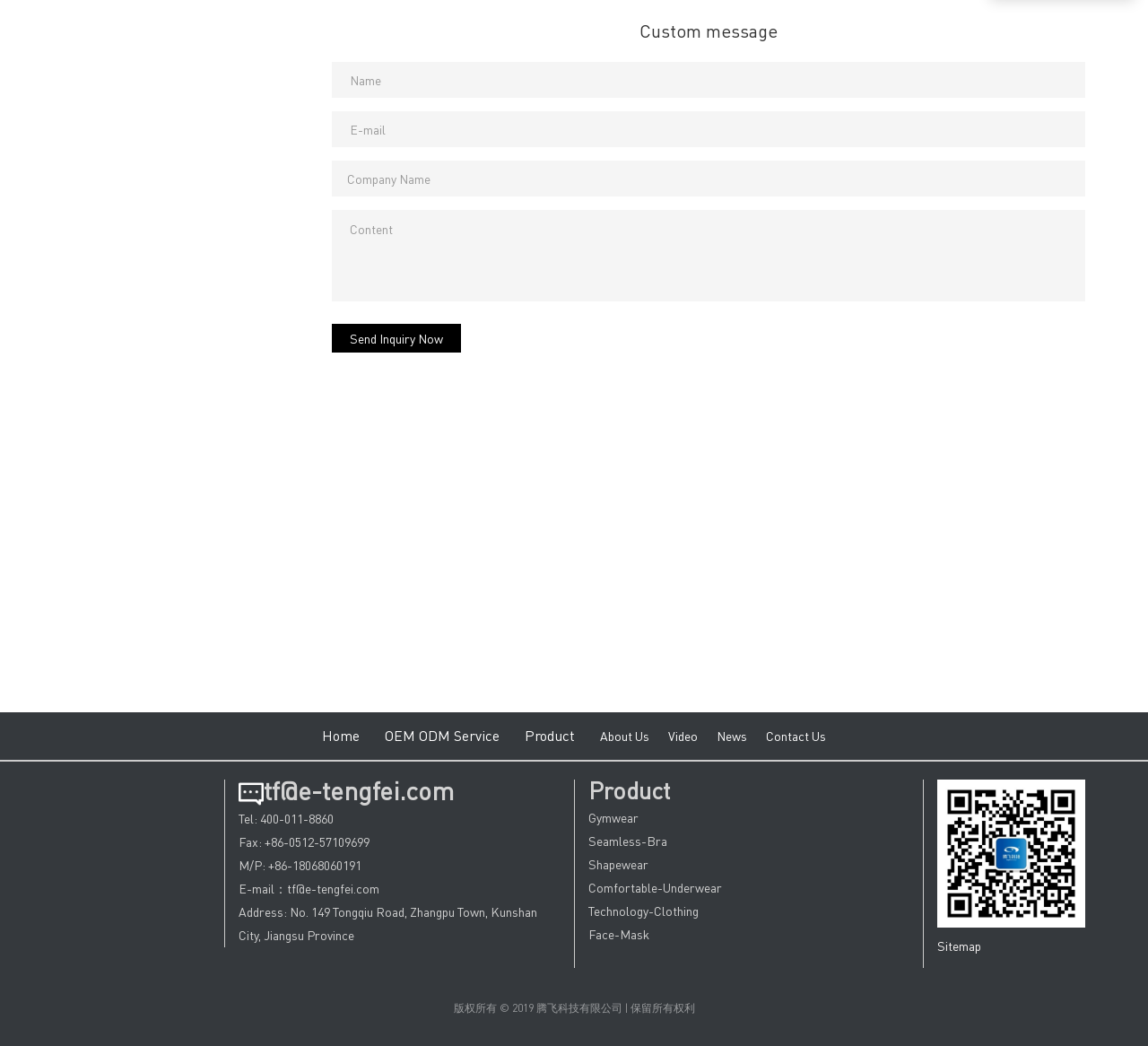Find the bounding box coordinates of the clickable area required to complete the following action: "View Contact Us page".

[0.667, 0.695, 0.72, 0.711]